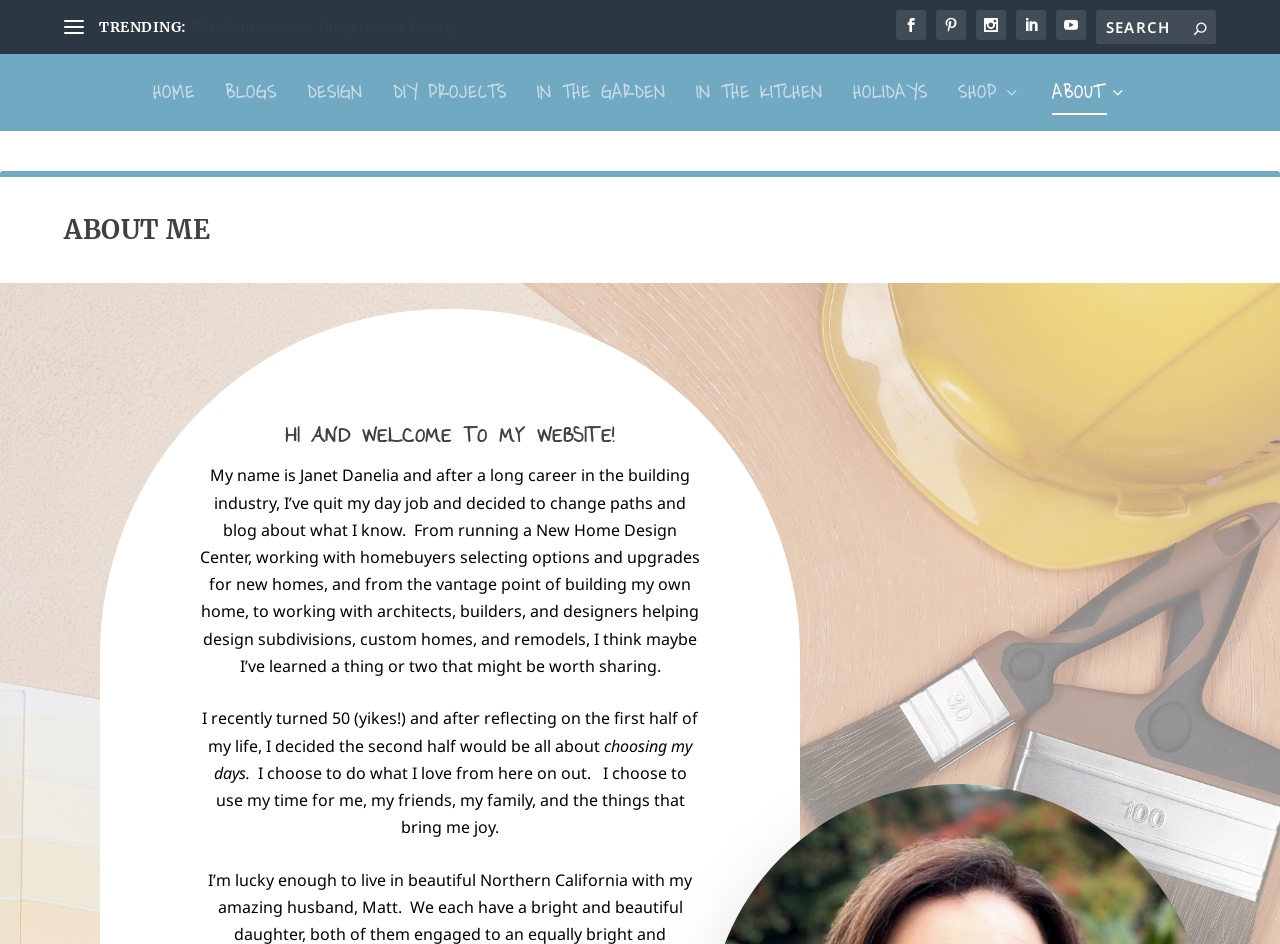Please locate the bounding box coordinates of the element's region that needs to be clicked to follow the instruction: "Read about the author". The bounding box coordinates should be provided as four float numbers between 0 and 1, i.e., [left, top, right, bottom].

[0.821, 0.057, 0.881, 0.139]